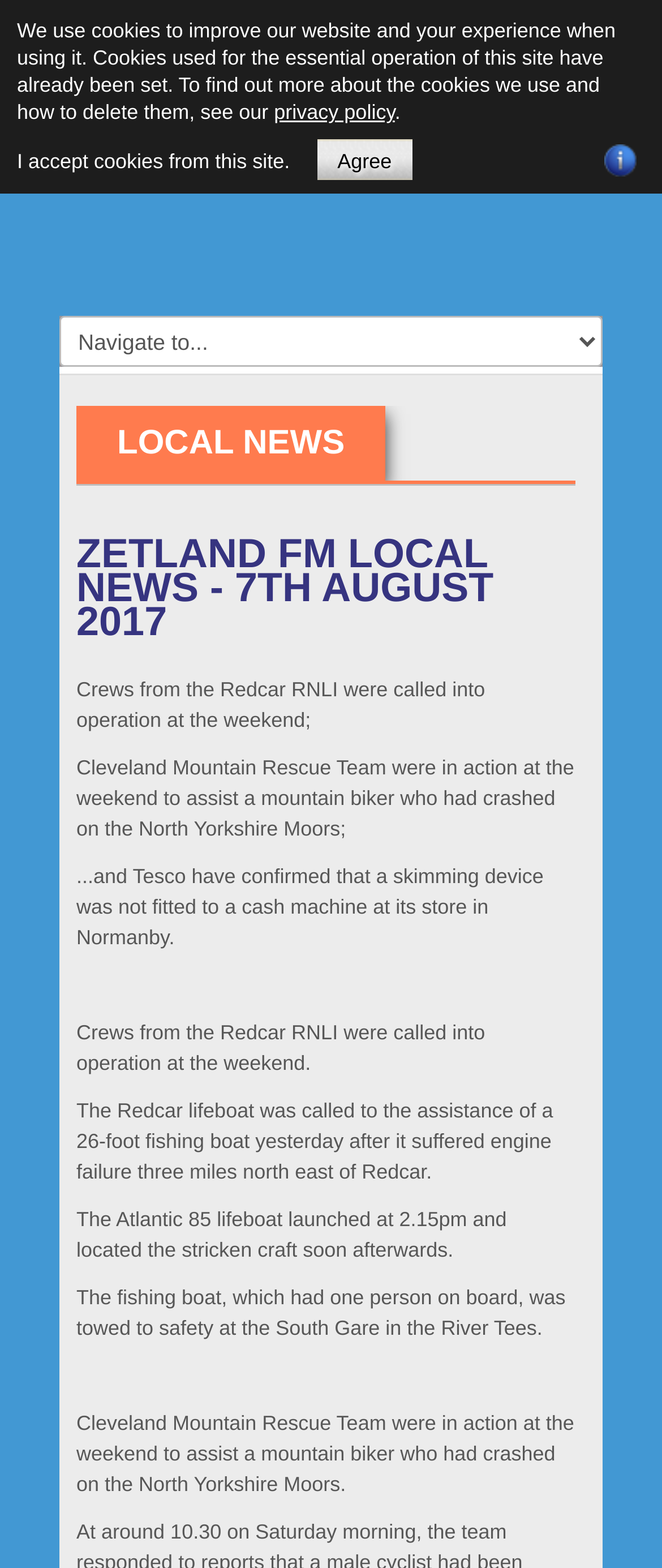Specify the bounding box coordinates of the element's area that should be clicked to execute the given instruction: "Like the post by ashok5021004". The coordinates should be four float numbers between 0 and 1, i.e., [left, top, right, bottom].

None